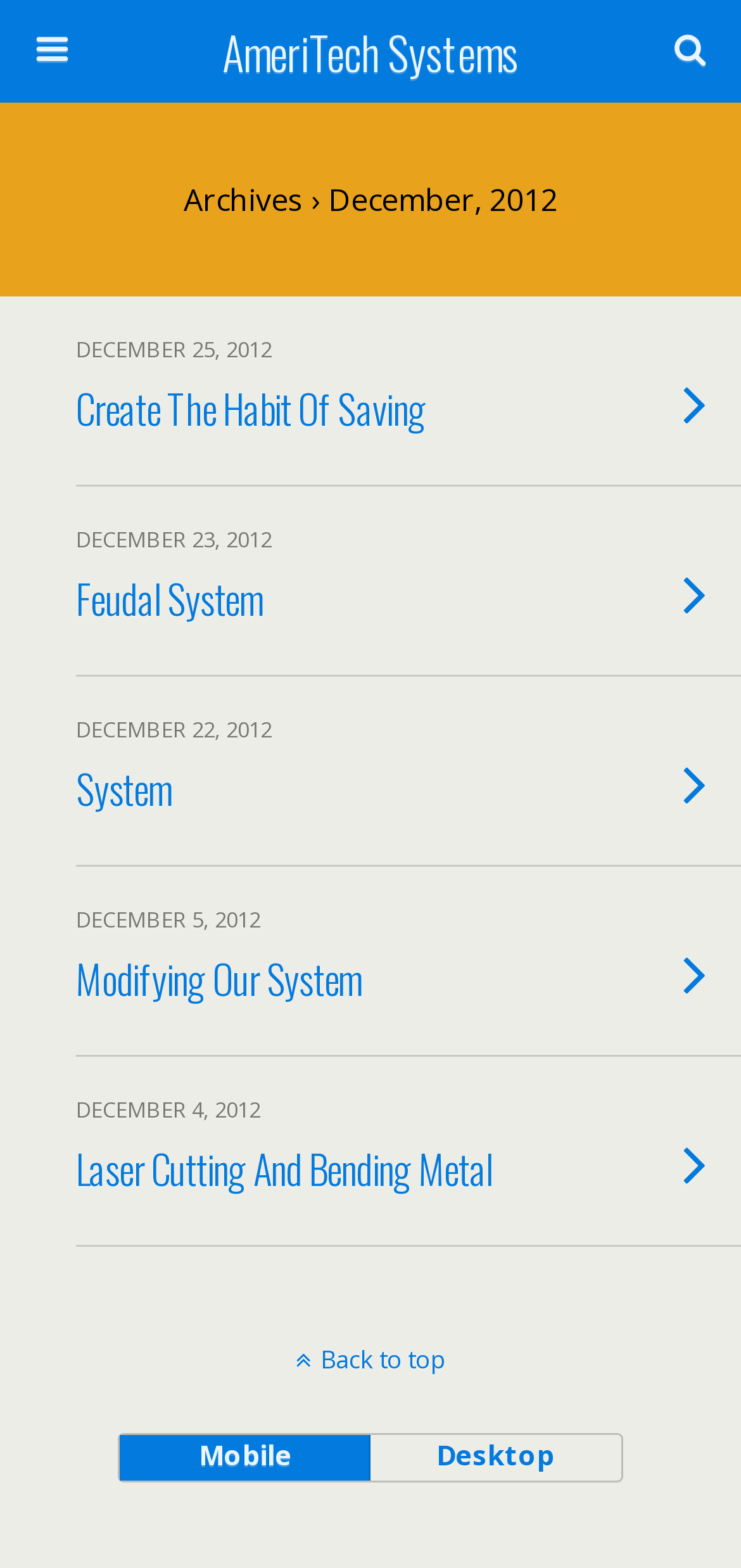Identify the bounding box for the described UI element: "mobile".

[0.163, 0.915, 0.5, 0.944]